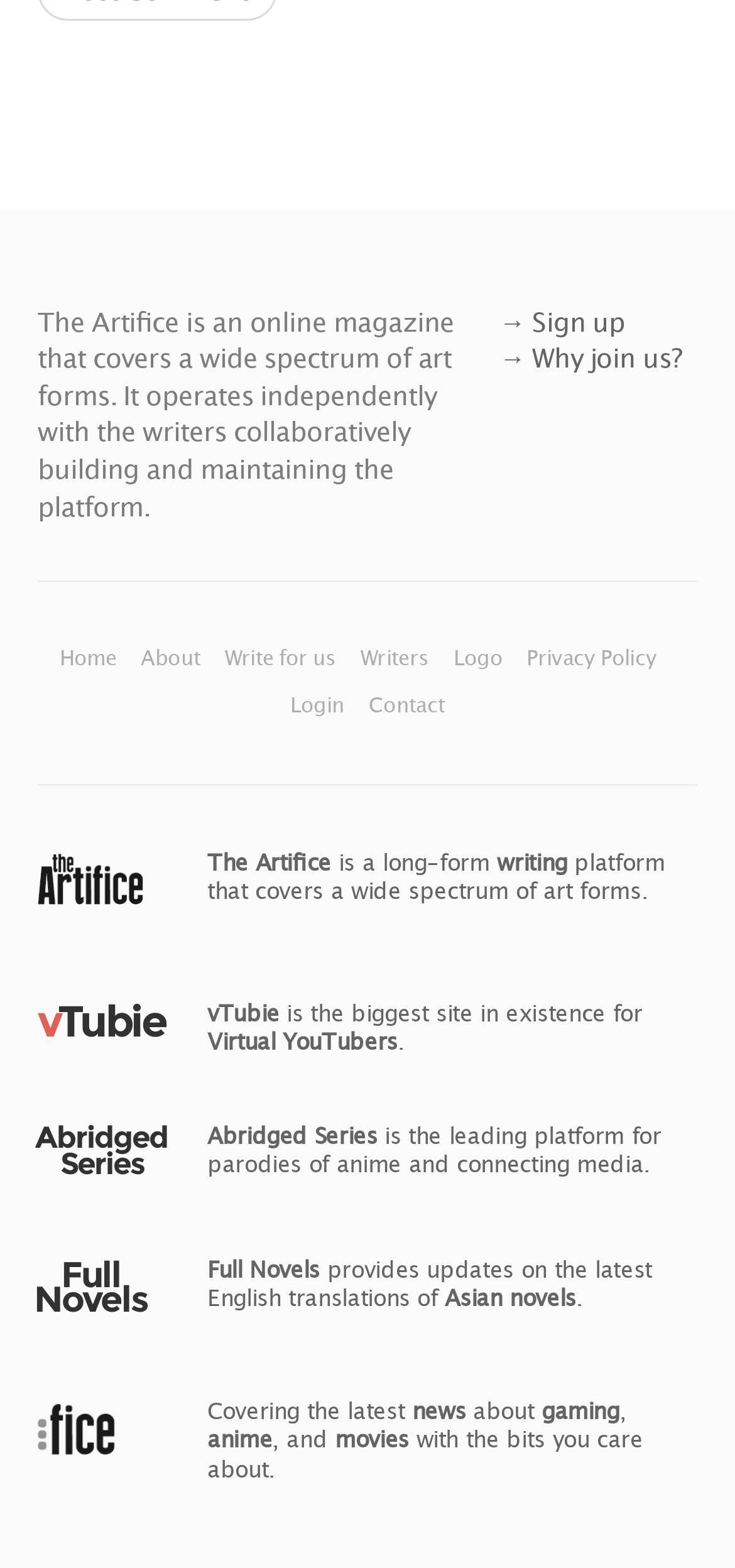Locate the bounding box coordinates of the item that should be clicked to fulfill the instruction: "call the phone number (954) 526-4711".

None